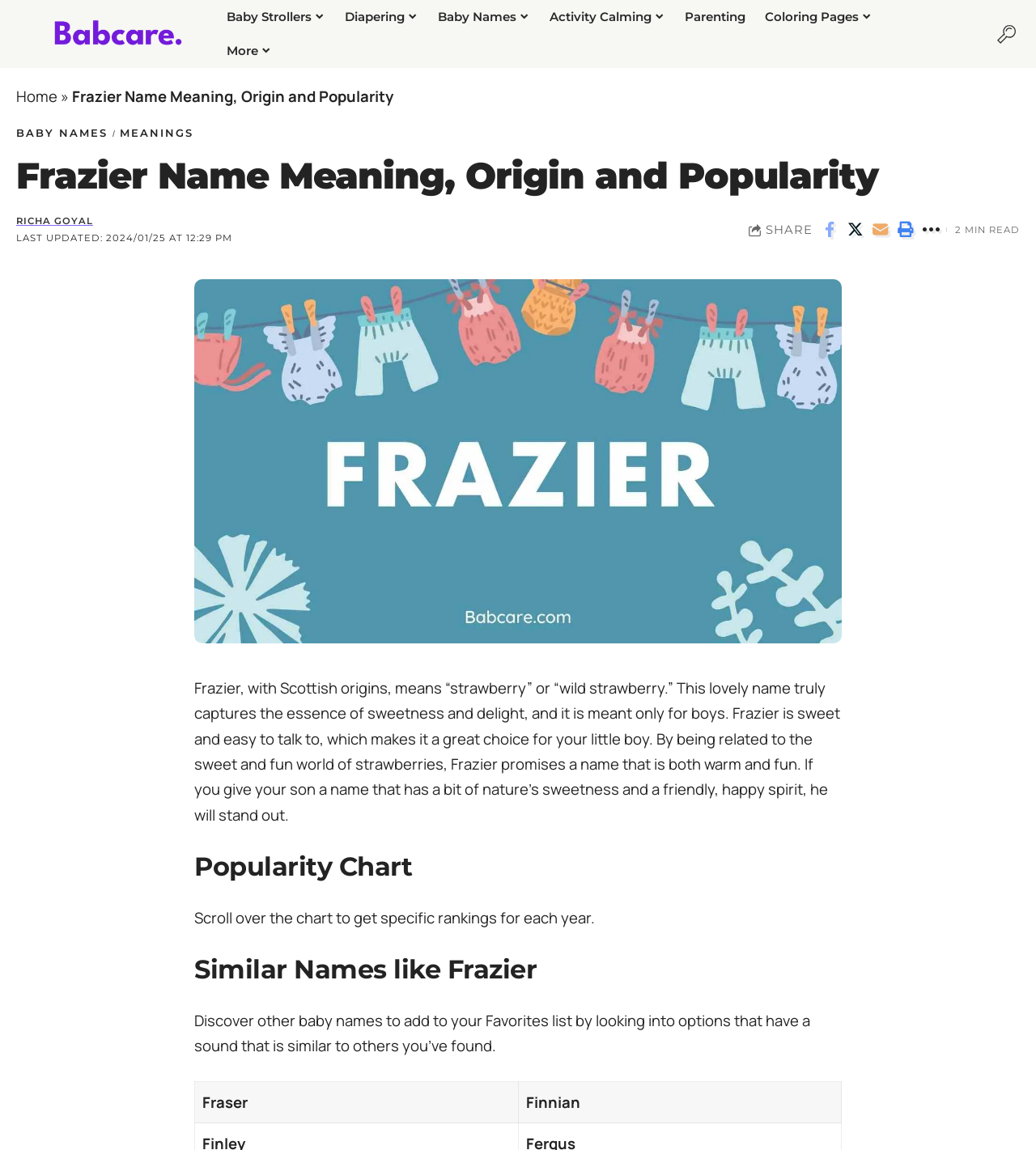Find the bounding box coordinates for the area that must be clicked to perform this action: "Click on the 'Baby Names' link".

[0.016, 0.109, 0.104, 0.123]